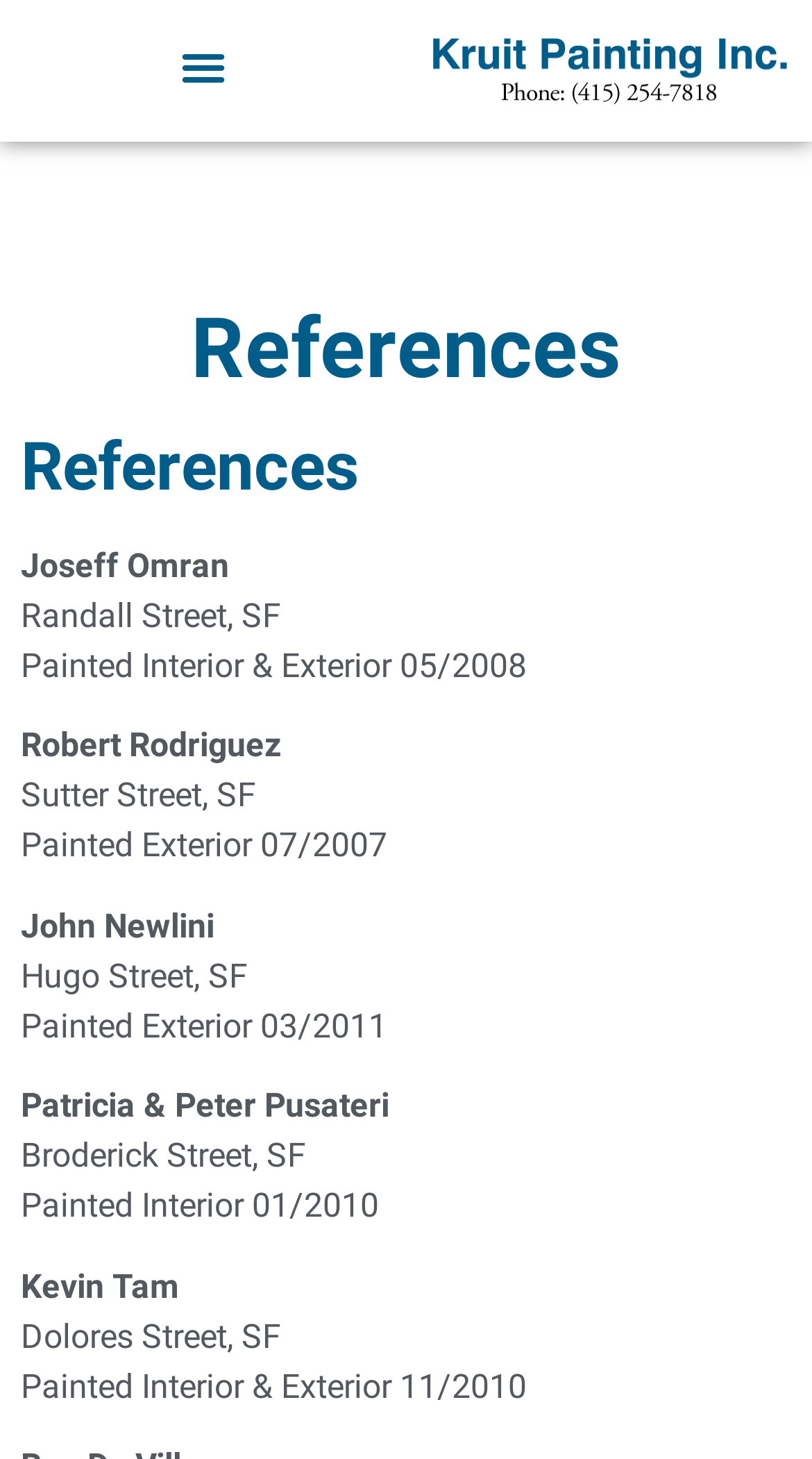Respond to the question below with a single word or phrase: How many interior paintings are listed?

2